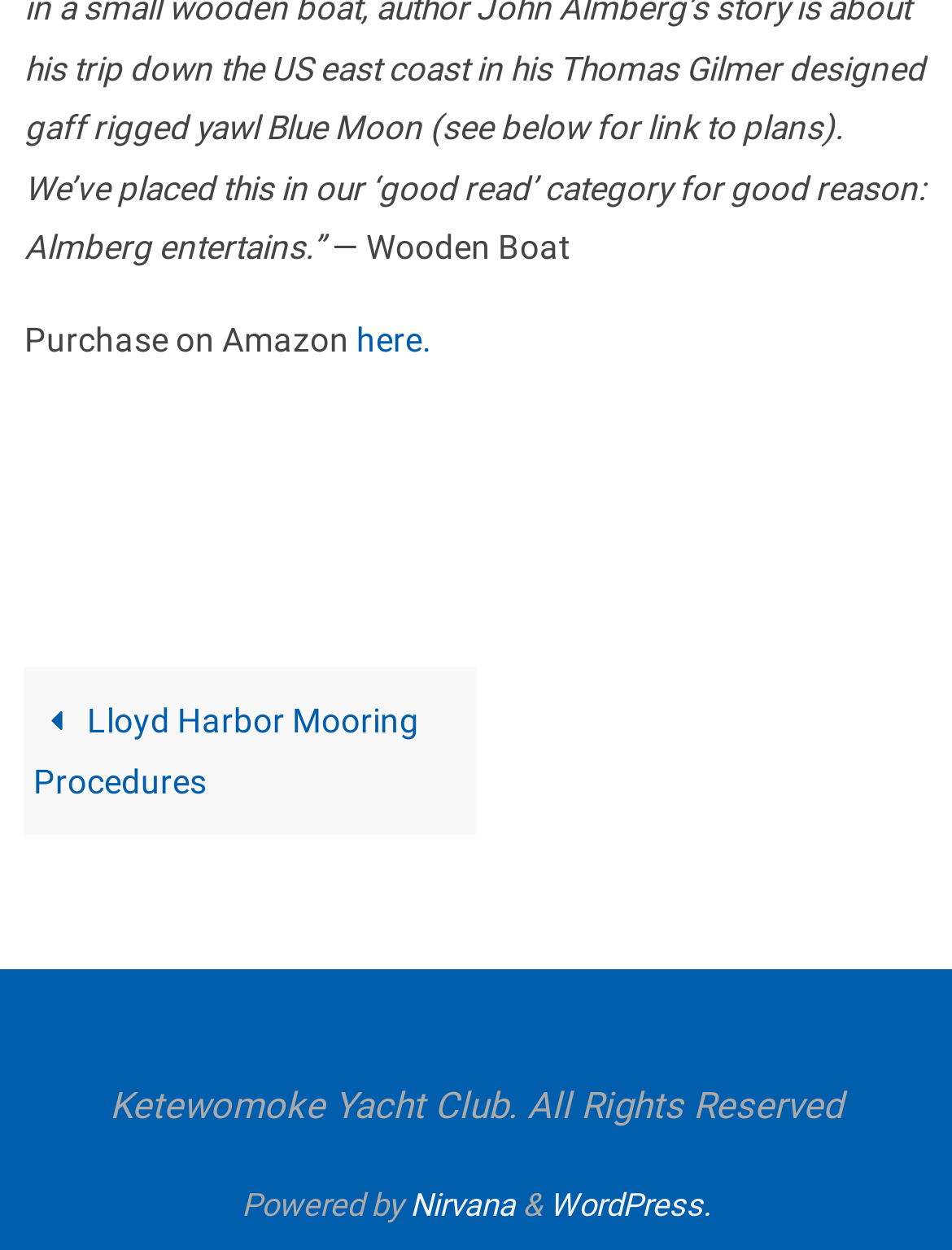What is the name of the company that developed the website?
Deliver a detailed and extensive answer to the question.

I found the name of the company that developed the website by looking at the link element with the text 'Nirvana' which is located at the bottom of the page, next to the text 'Powered by'.